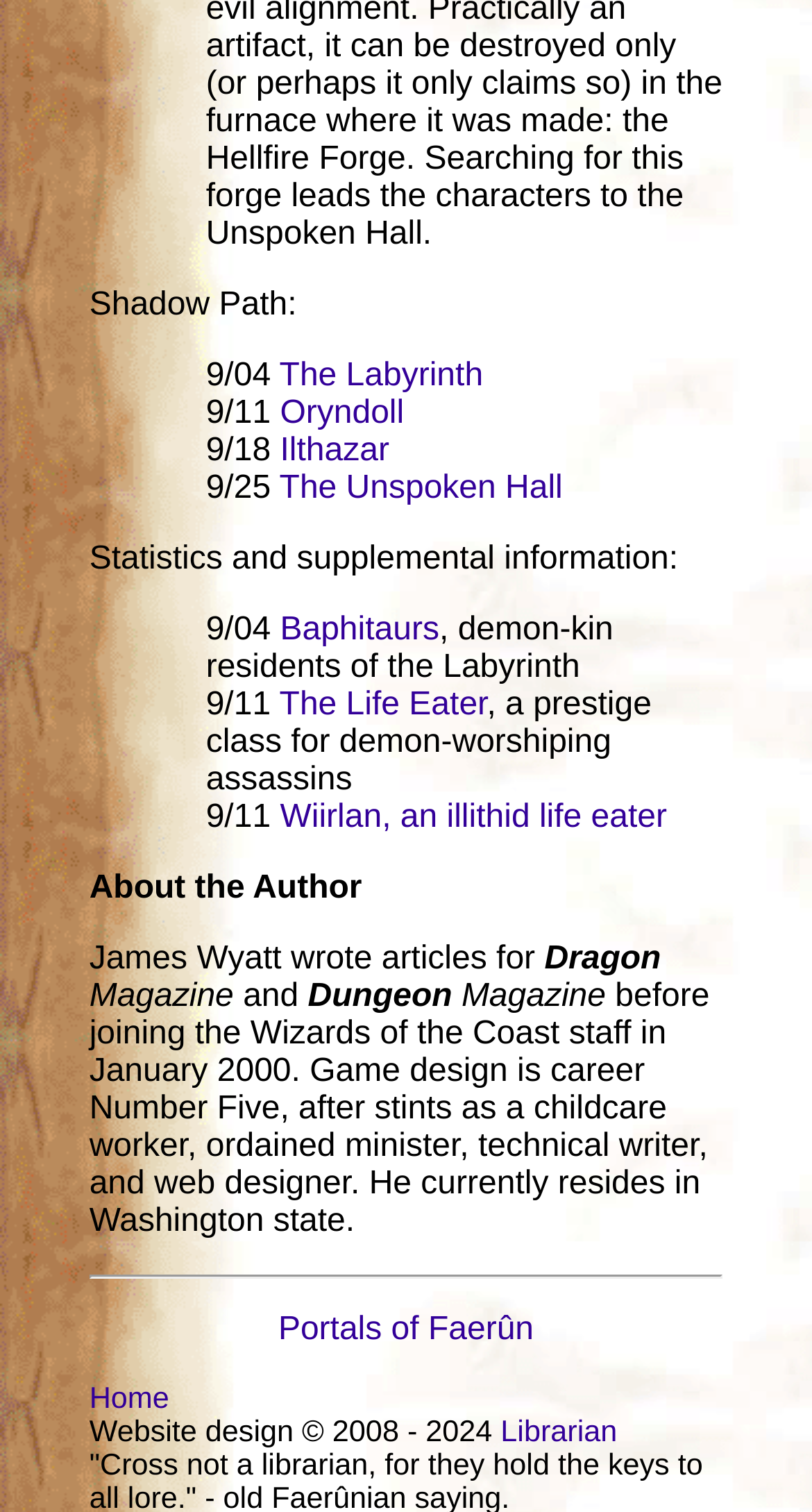What is the name of the labyrinth?
Carefully analyze the image and provide a thorough answer to the question.

I found the answer by looking at the link element with the text 'The Labyrinth' which is located next to the static text 'Shadow Path:' and '9/04'.